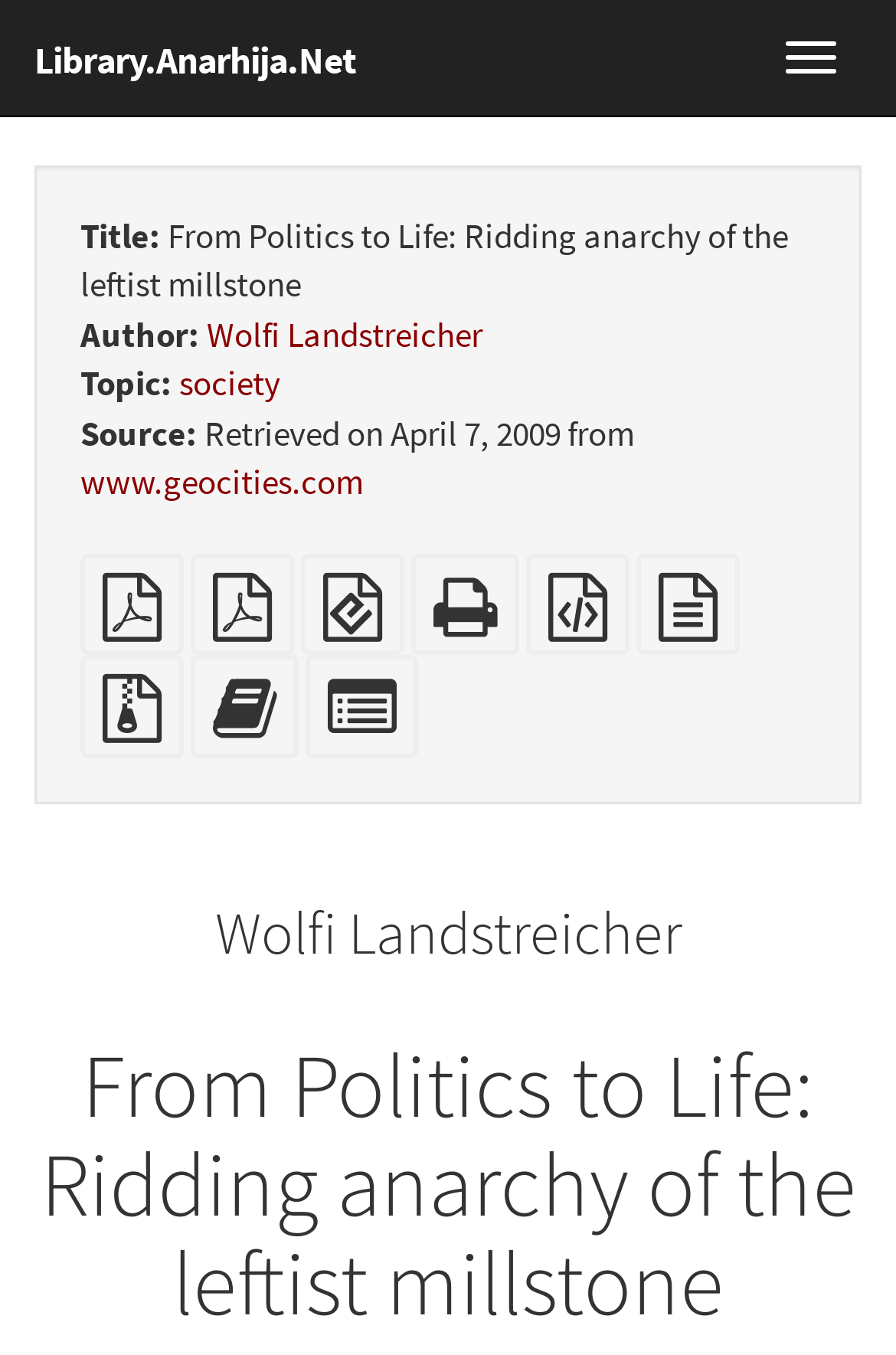Given the webpage screenshot, identify the bounding box of the UI element that matches this description: "XeLaTeX source".

[0.587, 0.44, 0.703, 0.472]